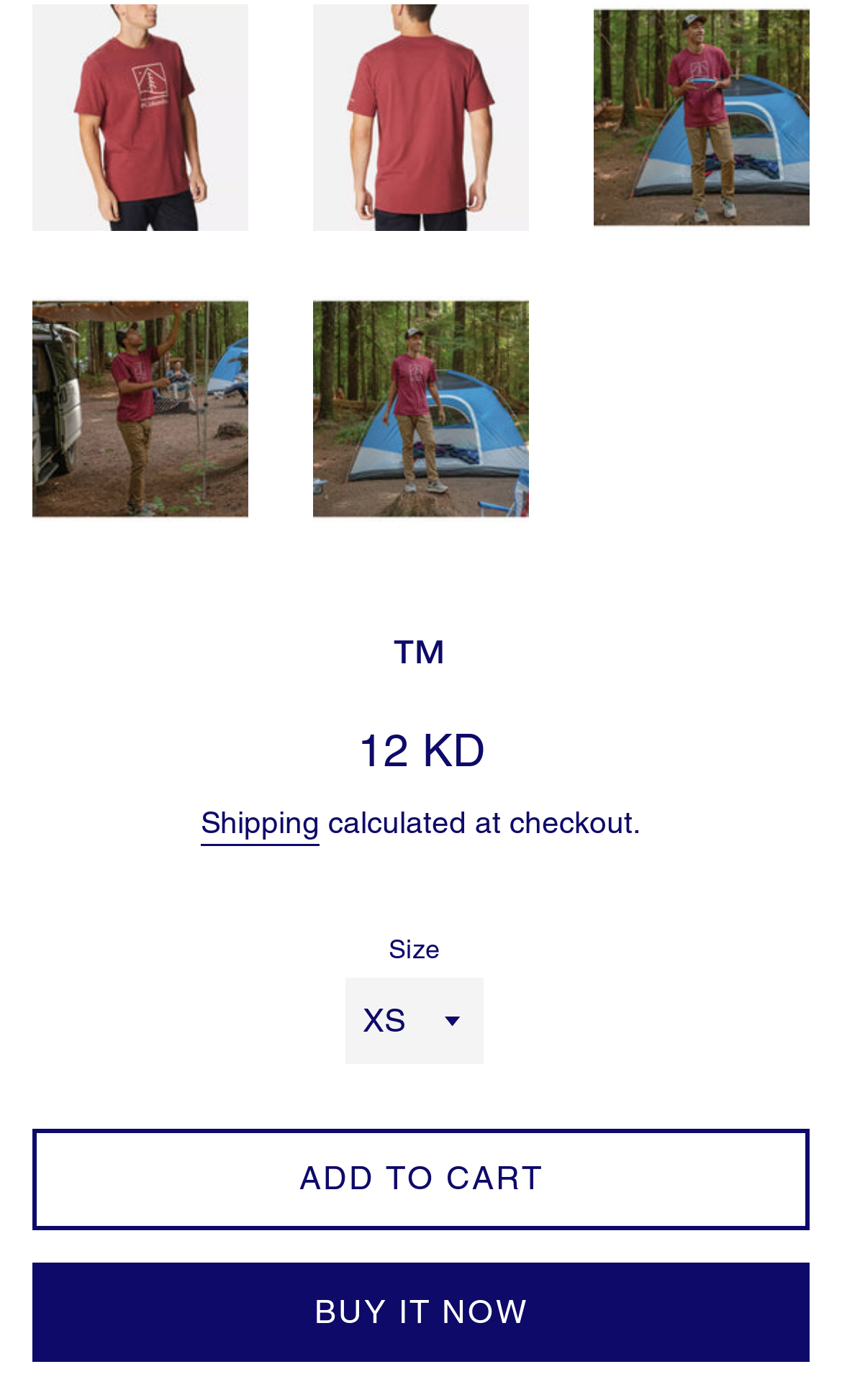Please locate the UI element described by "Shipping" and provide its bounding box coordinates.

[0.238, 0.575, 0.379, 0.604]